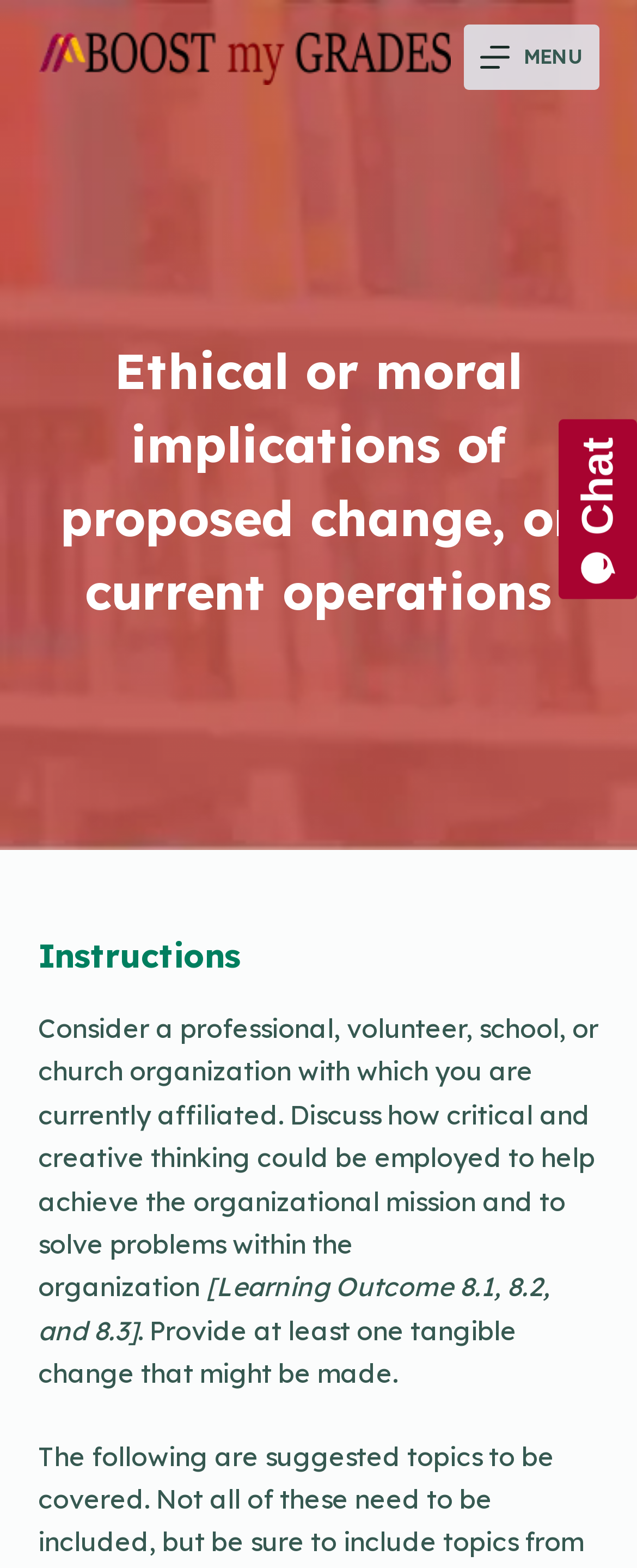Reply to the question with a single word or phrase:
What is the purpose of the iframe in the bottom right corner?

Chat widget